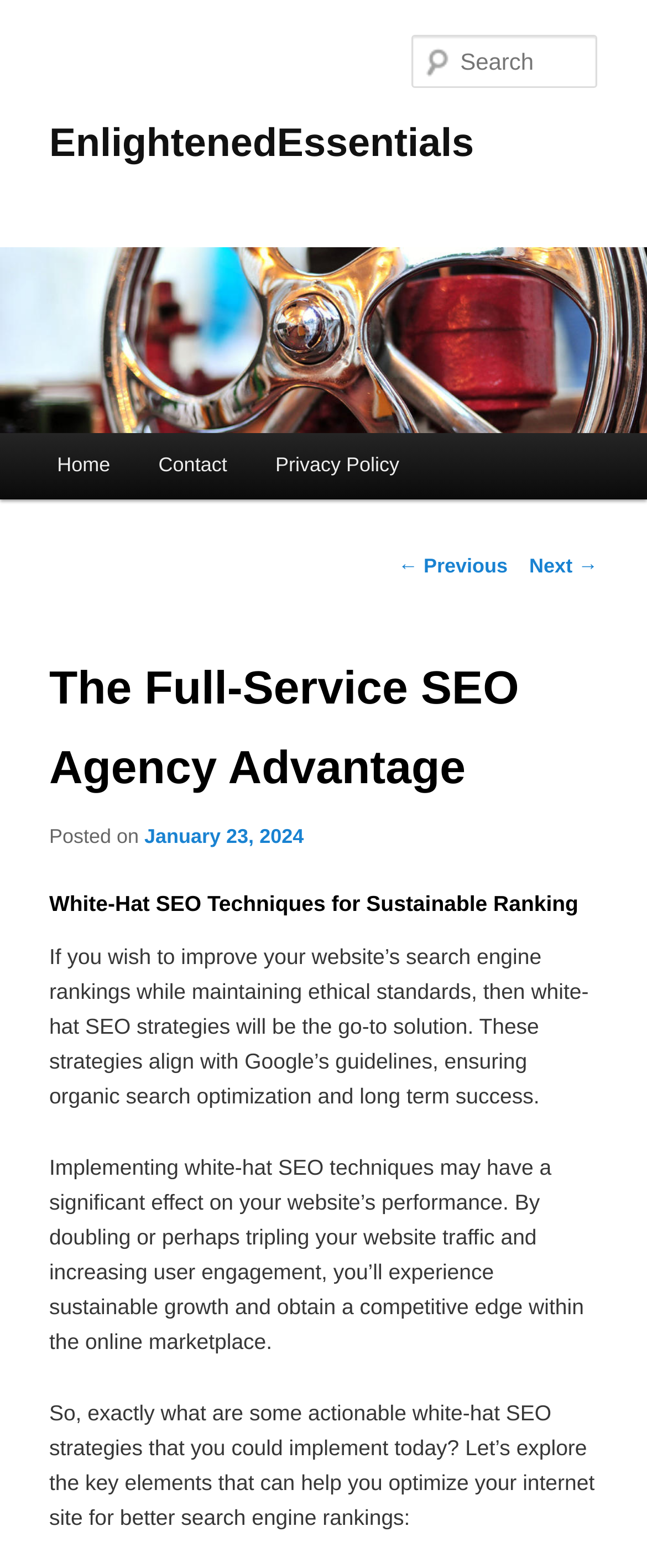What is the name of the SEO agency?
Based on the screenshot, give a detailed explanation to answer the question.

The name of the SEO agency can be found in the heading element with the text 'EnlightenedEssentials' which is located at the top of the webpage.